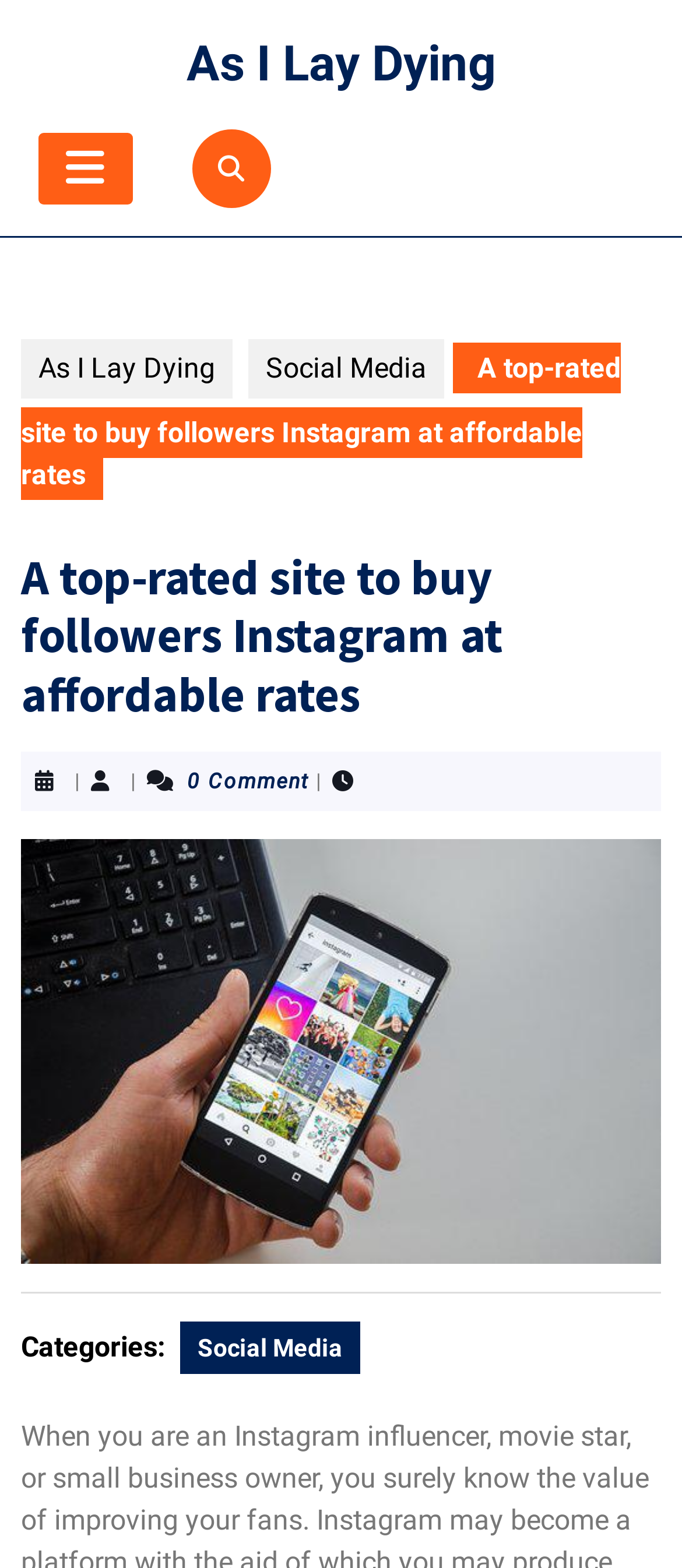What is the category of the post? Based on the screenshot, please respond with a single word or phrase.

Social Media